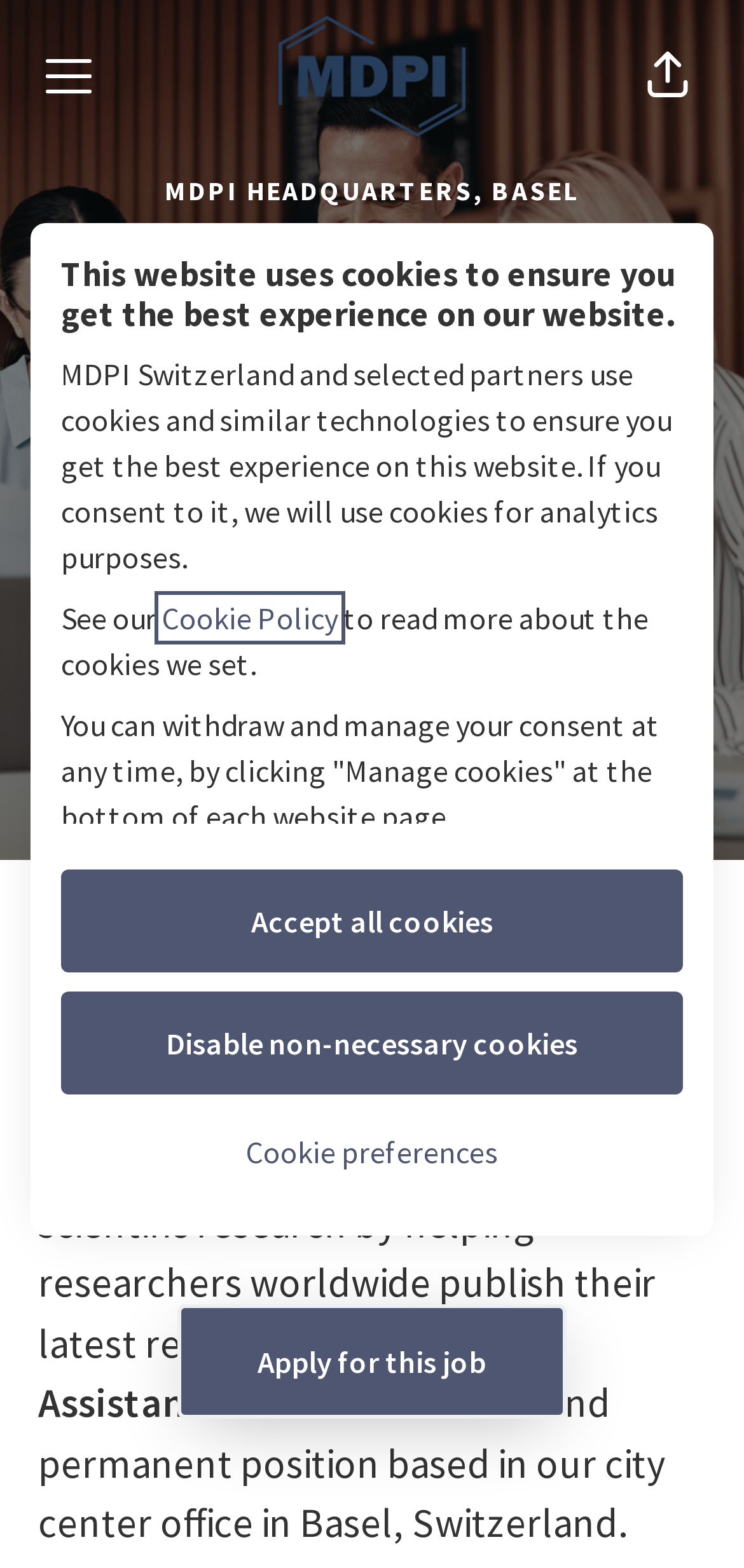Please pinpoint the bounding box coordinates for the region I should click to adhere to this instruction: "Apply for this job".

[0.238, 0.832, 0.762, 0.905]